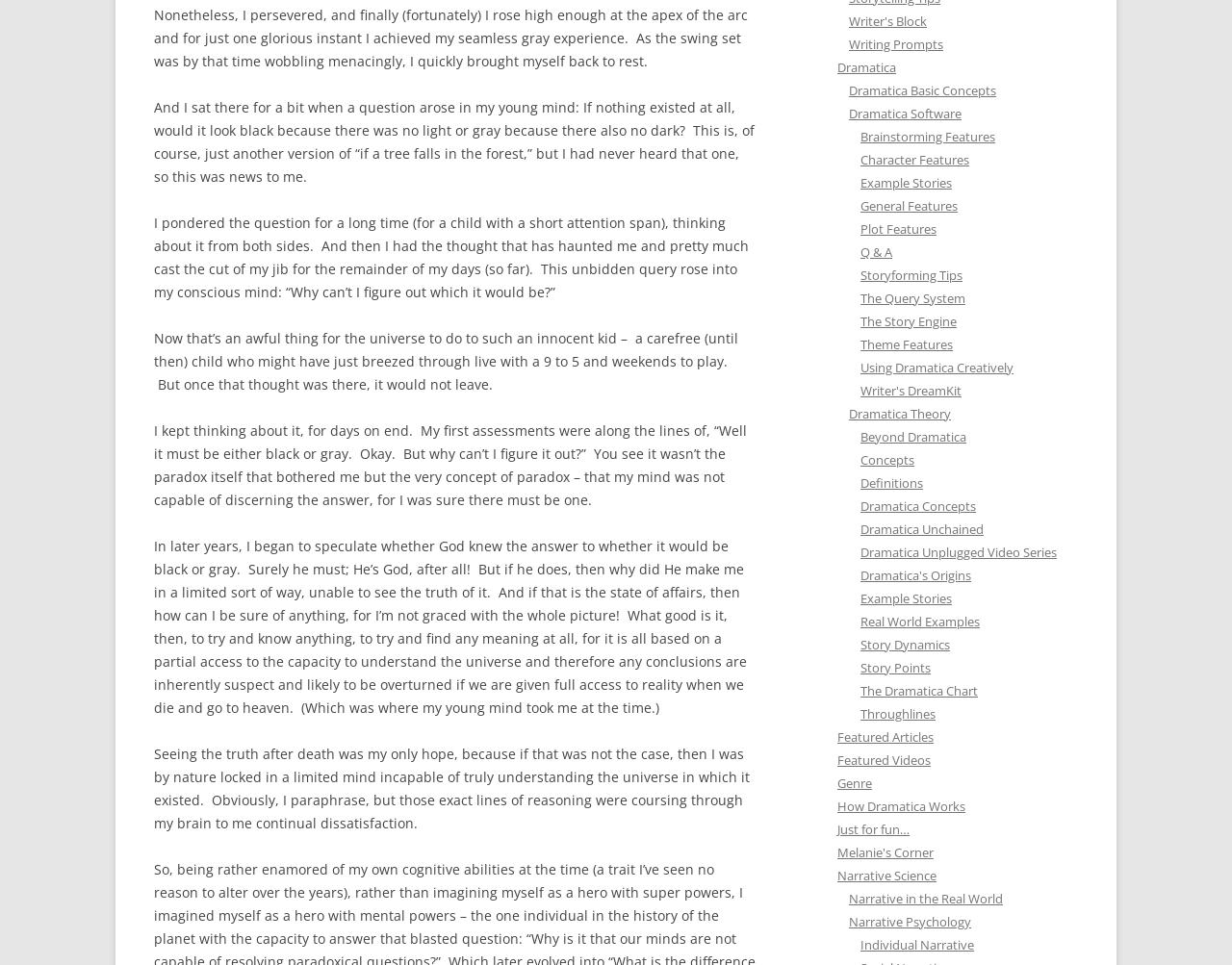Please identify the bounding box coordinates of the clickable element to fulfill the following instruction: "Check out Featured Articles". The coordinates should be four float numbers between 0 and 1, i.e., [left, top, right, bottom].

[0.68, 0.755, 0.758, 0.773]